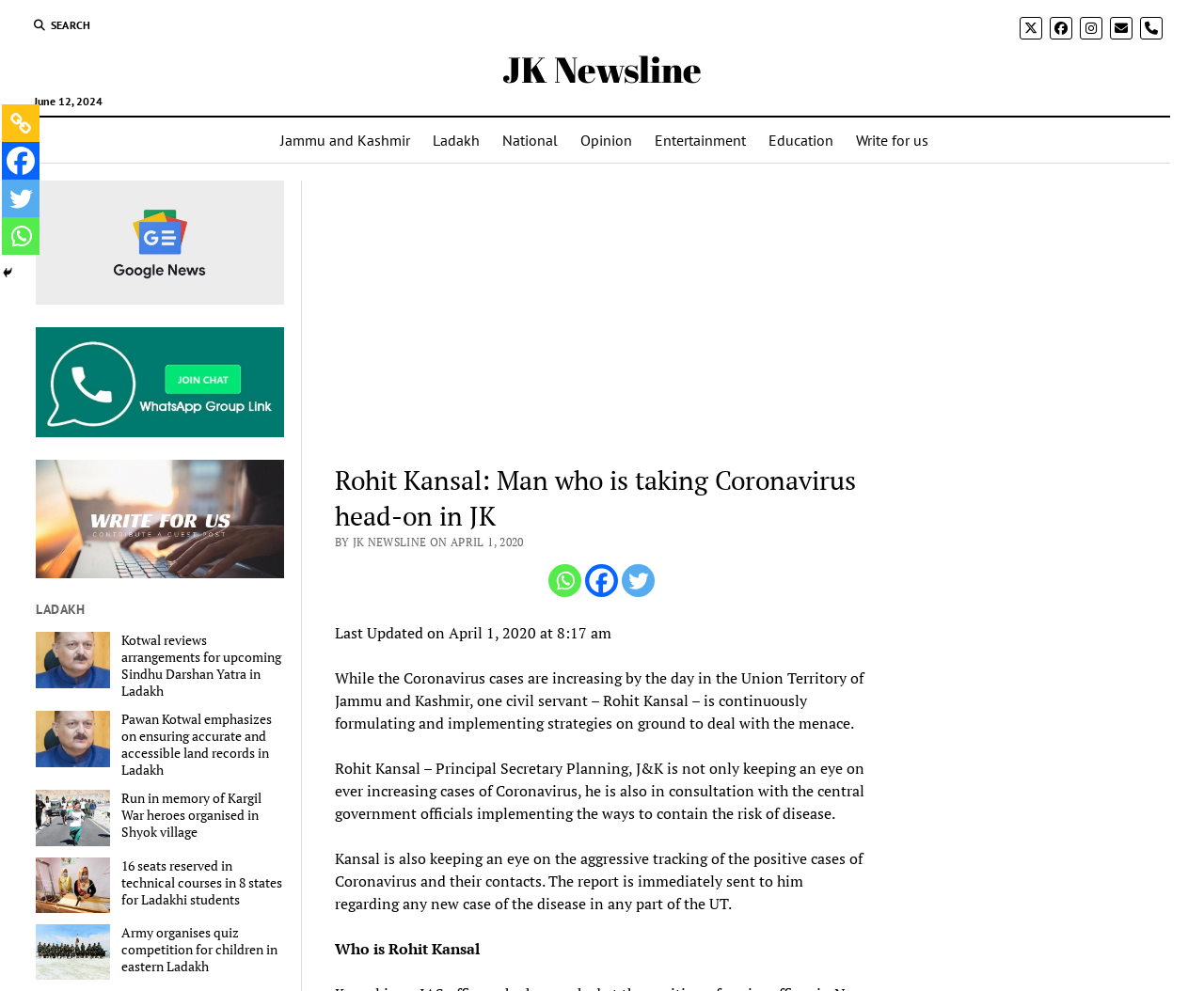Kindly provide the bounding box coordinates of the section you need to click on to fulfill the given instruction: "Read about Kotwal reviews arrangements for upcoming Sindhu Darshan Yatra in Ladakh".

[0.03, 0.638, 0.236, 0.706]